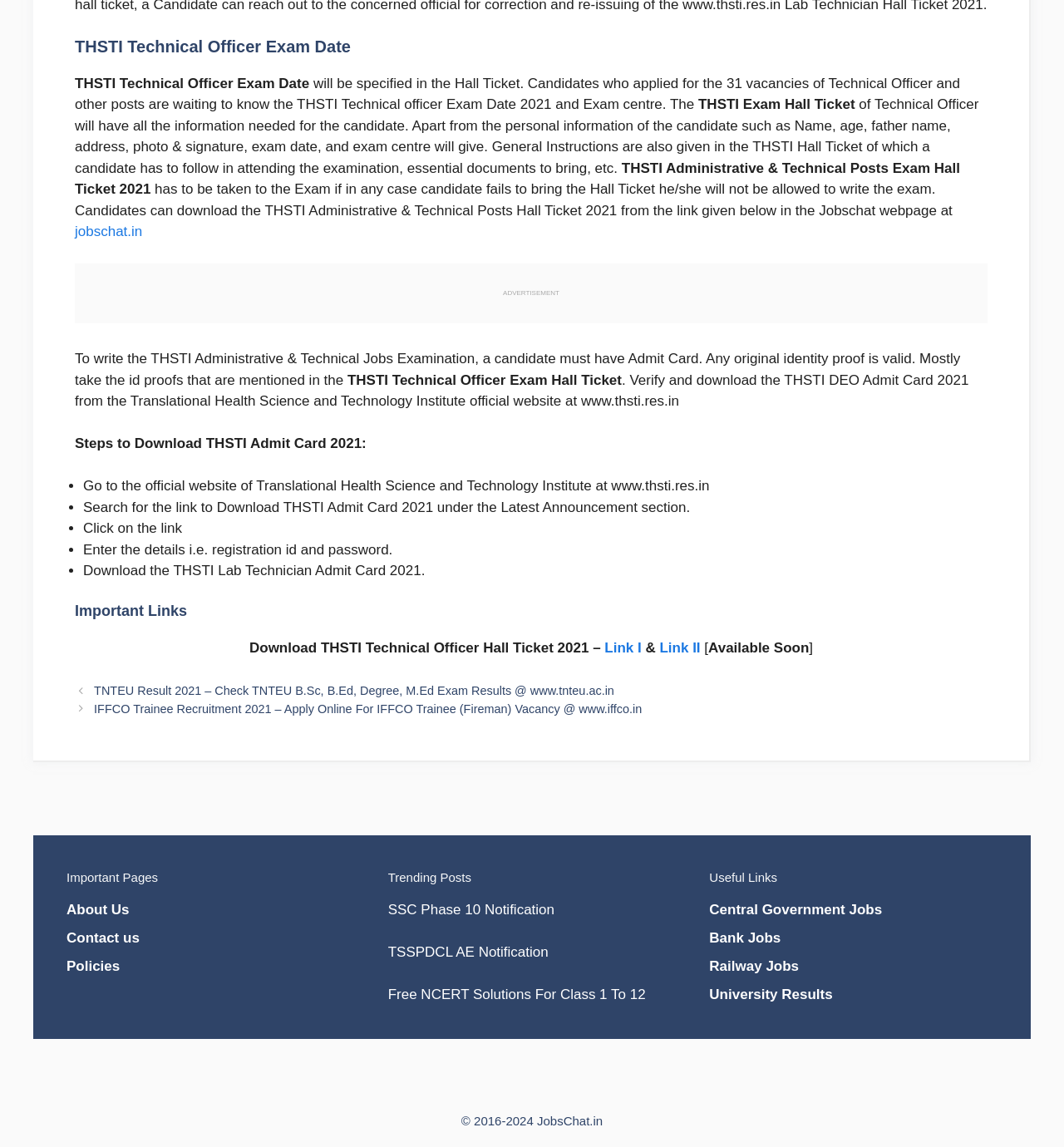Please identify the coordinates of the bounding box that should be clicked to fulfill this instruction: "Check Central Government Jobs".

[0.667, 0.786, 0.829, 0.8]